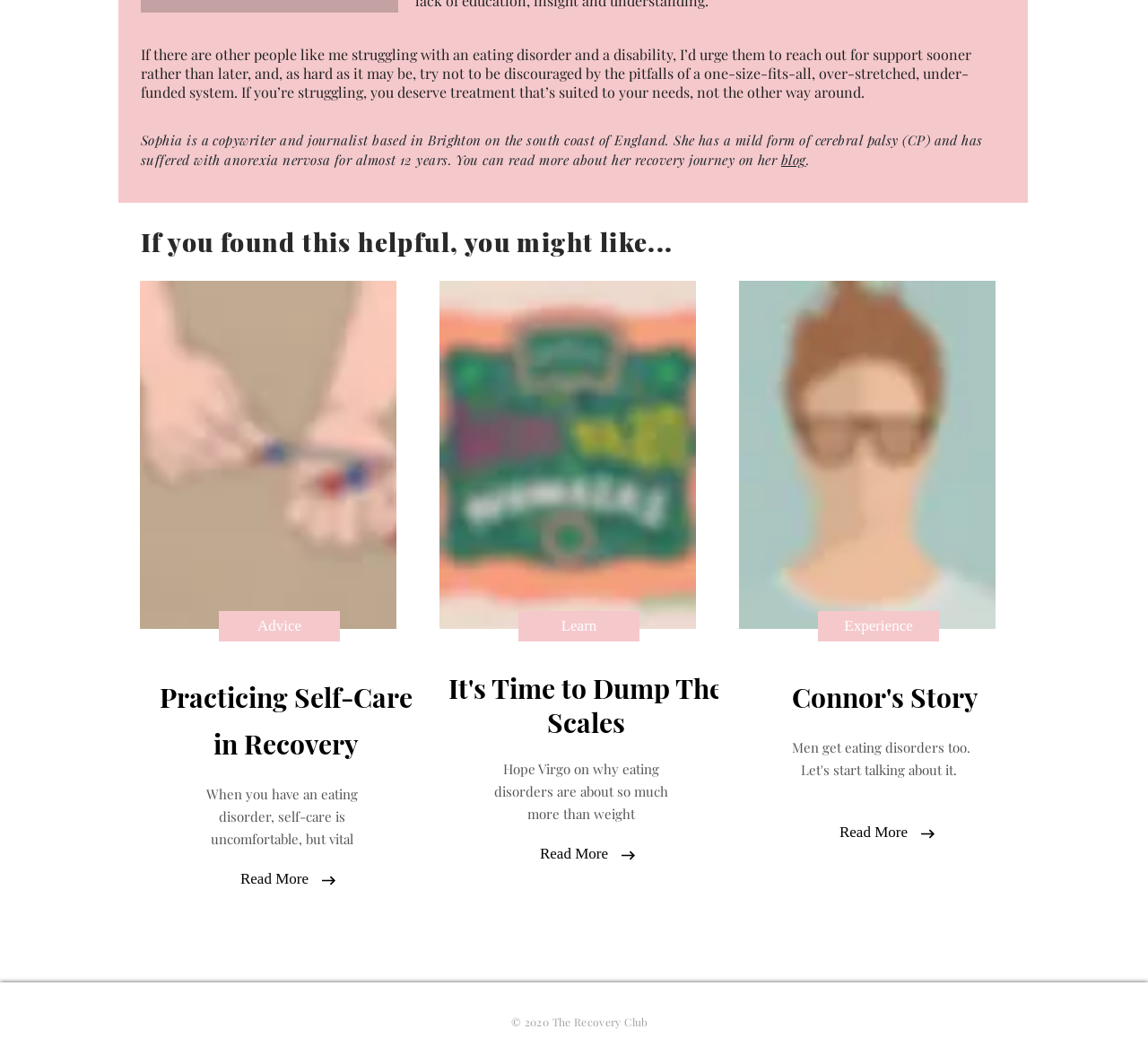Please provide the bounding box coordinate of the region that matches the element description: Read More. Coordinates should be in the format (top-left x, top-left y, bottom-right x, bottom-right y) and all values should be between 0 and 1.

[0.723, 0.792, 0.799, 0.812]